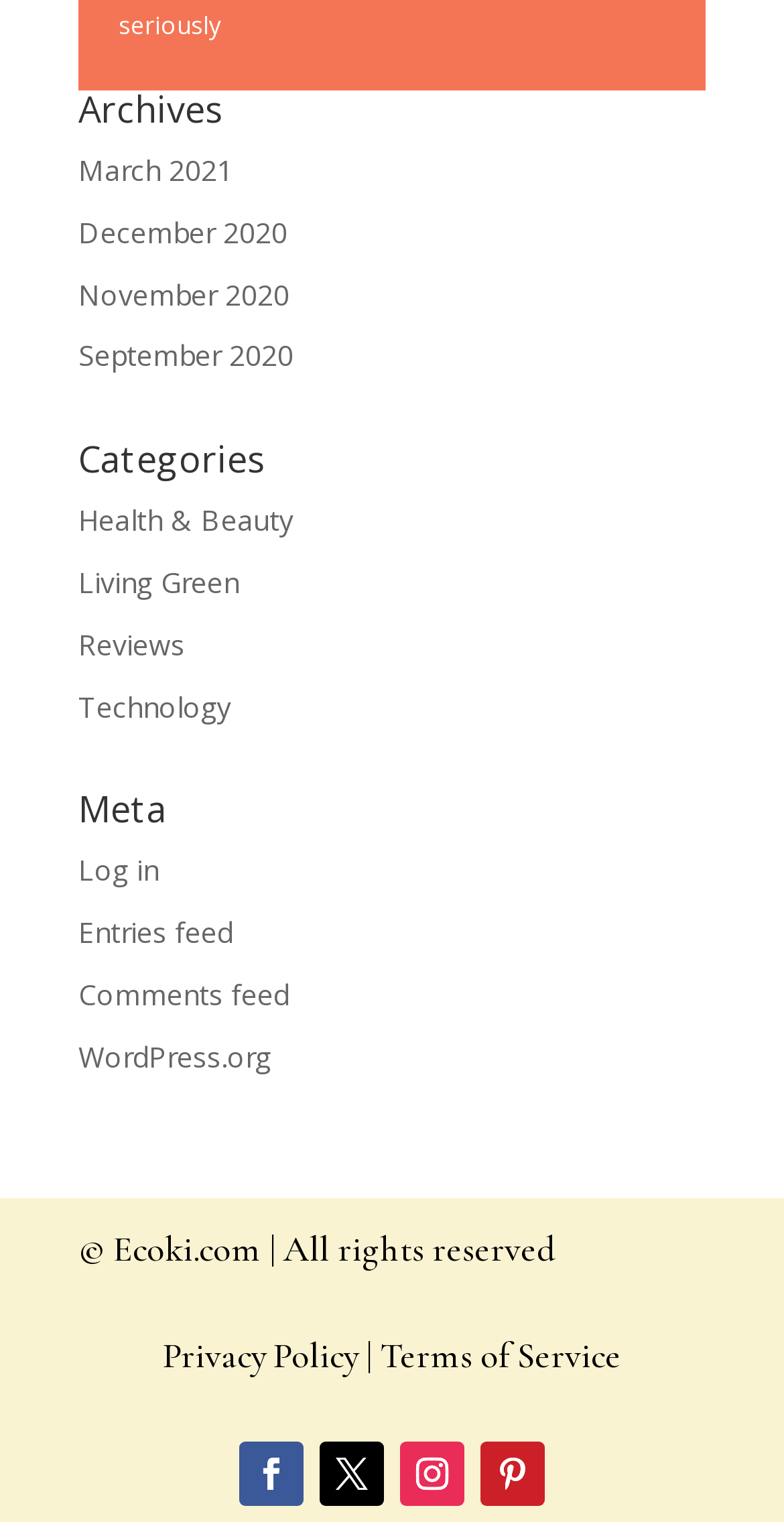Pinpoint the bounding box coordinates of the clickable area needed to execute the instruction: "Log in to the website". The coordinates should be specified as four float numbers between 0 and 1, i.e., [left, top, right, bottom].

[0.1, 0.559, 0.203, 0.584]